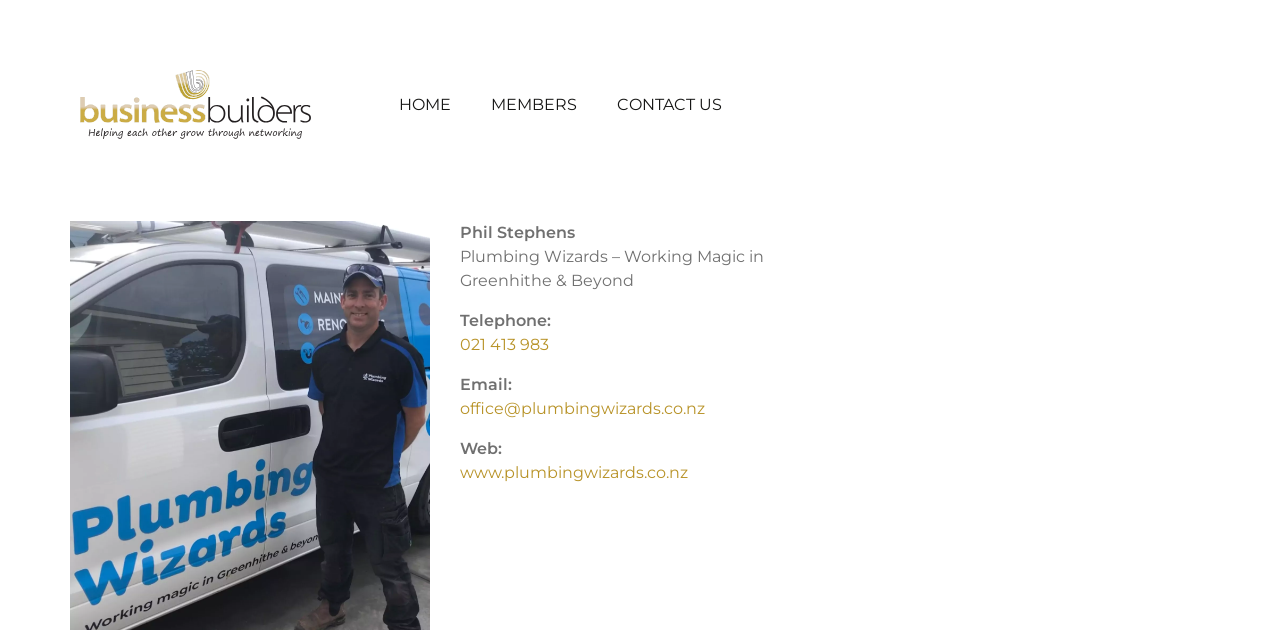Describe the entire webpage, focusing on both content and design.

The webpage is about Phil Stephens, a business builder on the North Shore. At the top left, there is a figure containing a link and an image, which is likely a logo or a profile picture. 

Below the logo, there are three links aligned horizontally, labeled "HOME", "MEMBERS", and "CONTACT US", respectively. 

On the left side of the page, there is a large figure containing a link and an image, which might be a banner or a promotional image. 

To the right of the banner, there is a section with several lines of text. The first line displays the name "Phil Stephens". The second line reads "Plumbing Wizards – Working Magic in Greenhithe & Beyond", which suggests that Phil Stephens is associated with Plumbing Wizards. 

Below the title, there are three sections of contact information. The first section displays the label "Telephone:" followed by a link to the phone number "021 413 983". The second section displays the label "Email:" followed by a link to the email address "office@plumbingwizards.co.nz". The third section displays the label "Web:" followed by a link to the website "www.plumbingwizards.co.nz".